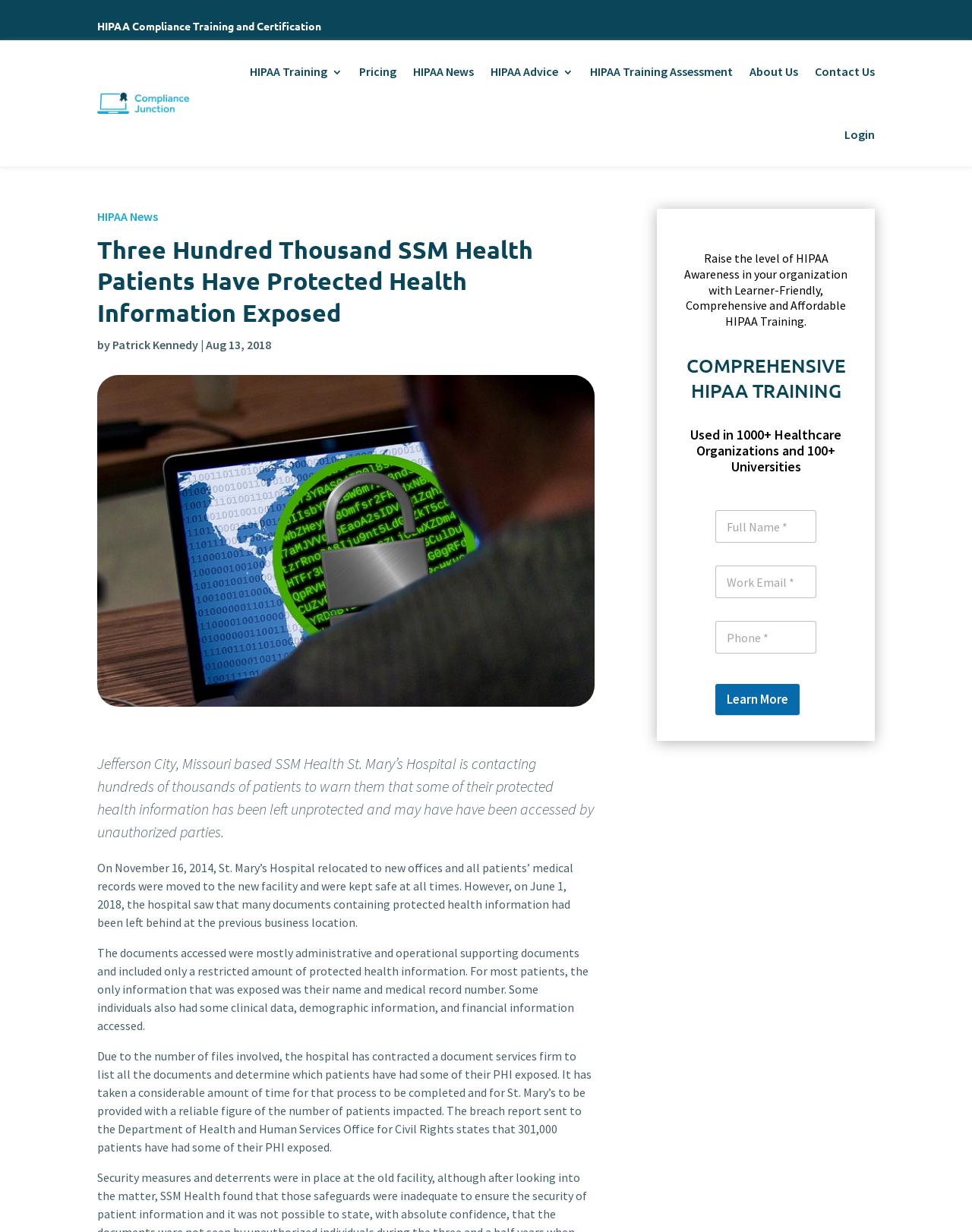Generate the text content of the main headline of the webpage.

Three Hundred Thousand SSM Health Patients Have Protected Health Information Exposed